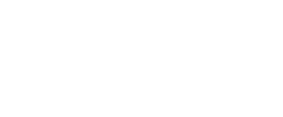Give a thorough and detailed caption for the image.

The image depicts the "Dolphin Triton PS Plus Robotic Inground Automatic Pool Cleaner," a state-of-the-art automated tool designed for maintaining in-ground pools efficiently. It features a sleek and modern design, emphasizing its advanced technology and ease of use. This robotic cleaner is specifically engineered to streamline pool cleaning tasks, ensuring that all surfaces, including the floor and walls of the pool, are kept clean and clear of debris. It aims to provide convenience for pool owners, allowing them to enjoy their swimming experience without the hassle of manual cleaning. The image is part of a section highlighting related products, underscoring its relevance in the market of robotic pool cleaners.